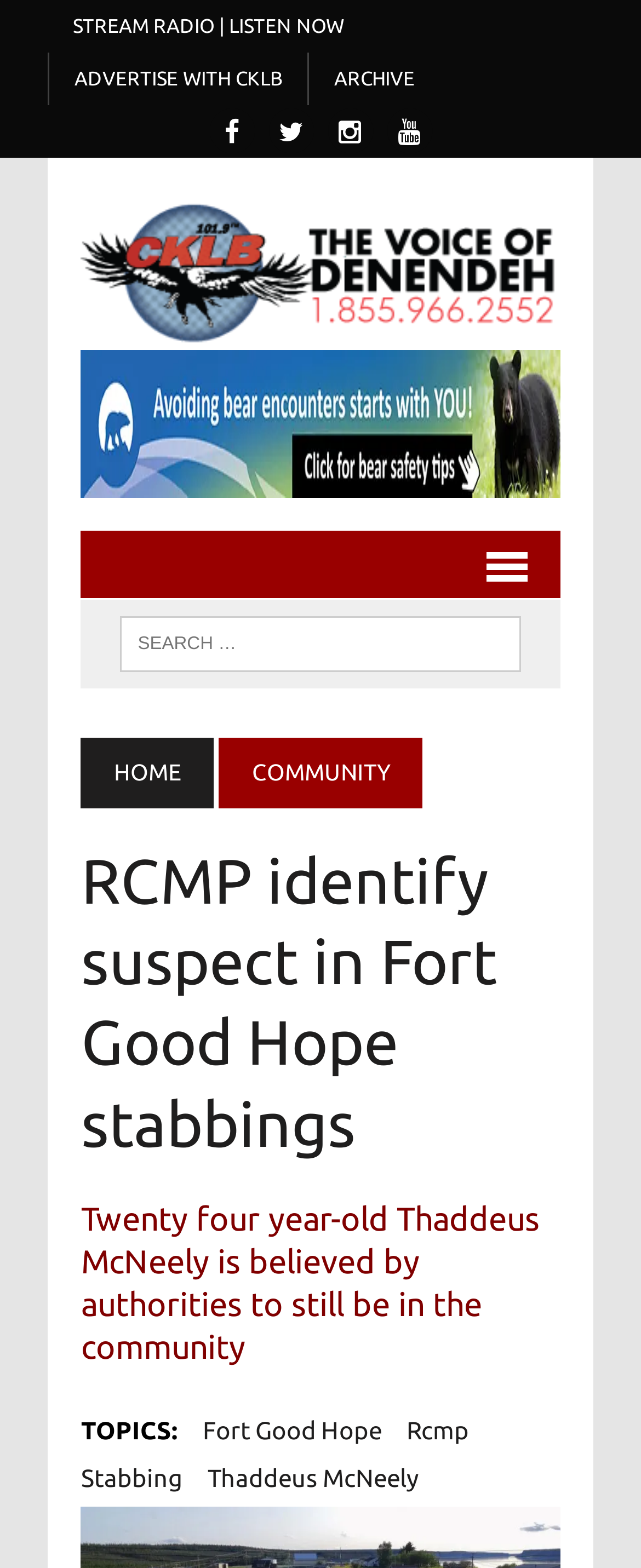Indicate the bounding box coordinates of the element that needs to be clicked to satisfy the following instruction: "Visit the Facebook page". The coordinates should be four float numbers between 0 and 1, i.e., [left, top, right, bottom].

[0.321, 0.072, 0.403, 0.091]